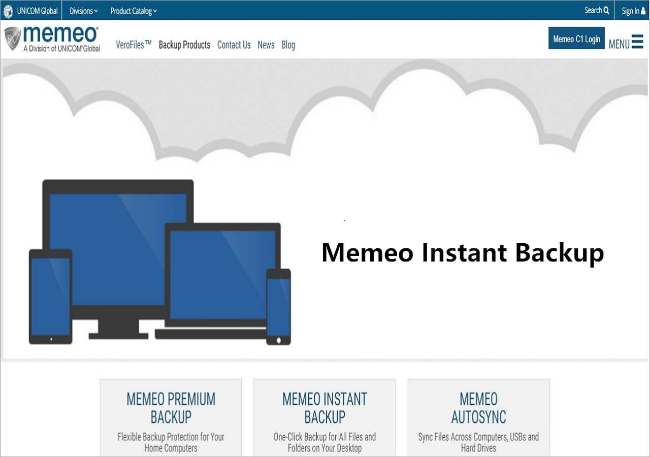Explain the image in detail, mentioning the main subjects and background elements.

The image showcases the promotional interface for "Memeo Instant Backup," a software solution designed to simplify the process of data backup across various devices. The visual features a sleek design with three devices—a desktop computer, a laptop, and a smartphone—symbolizing the application's versatility and compatibility with different platforms. The background exhibits soft, cloud-like shapes, emphasizing the notion of secure, cloud-based backups. Prominently displayed is the title "Memeo Instant Backup," articulating its core function: providing a one-click backup solution for vital files and folders on desktop computers. This image conveys the product’s user-friendly approach to safeguarding digital information, making it an essential tool for individuals and businesses aiming to streamline their data backup process.